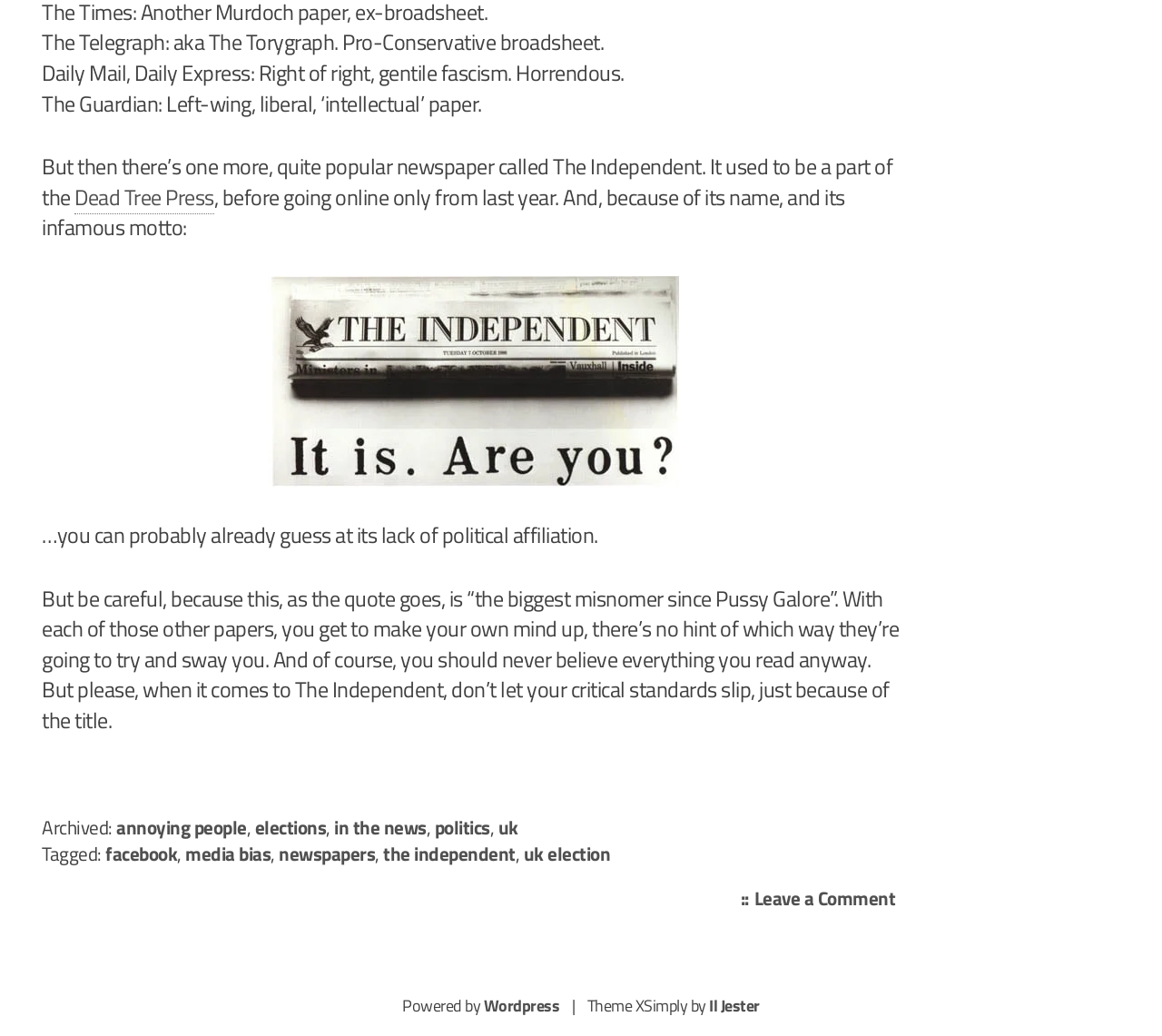Indicate the bounding box coordinates of the clickable region to achieve the following instruction: "Click on 'Dead Tree Press'."

[0.064, 0.174, 0.184, 0.207]